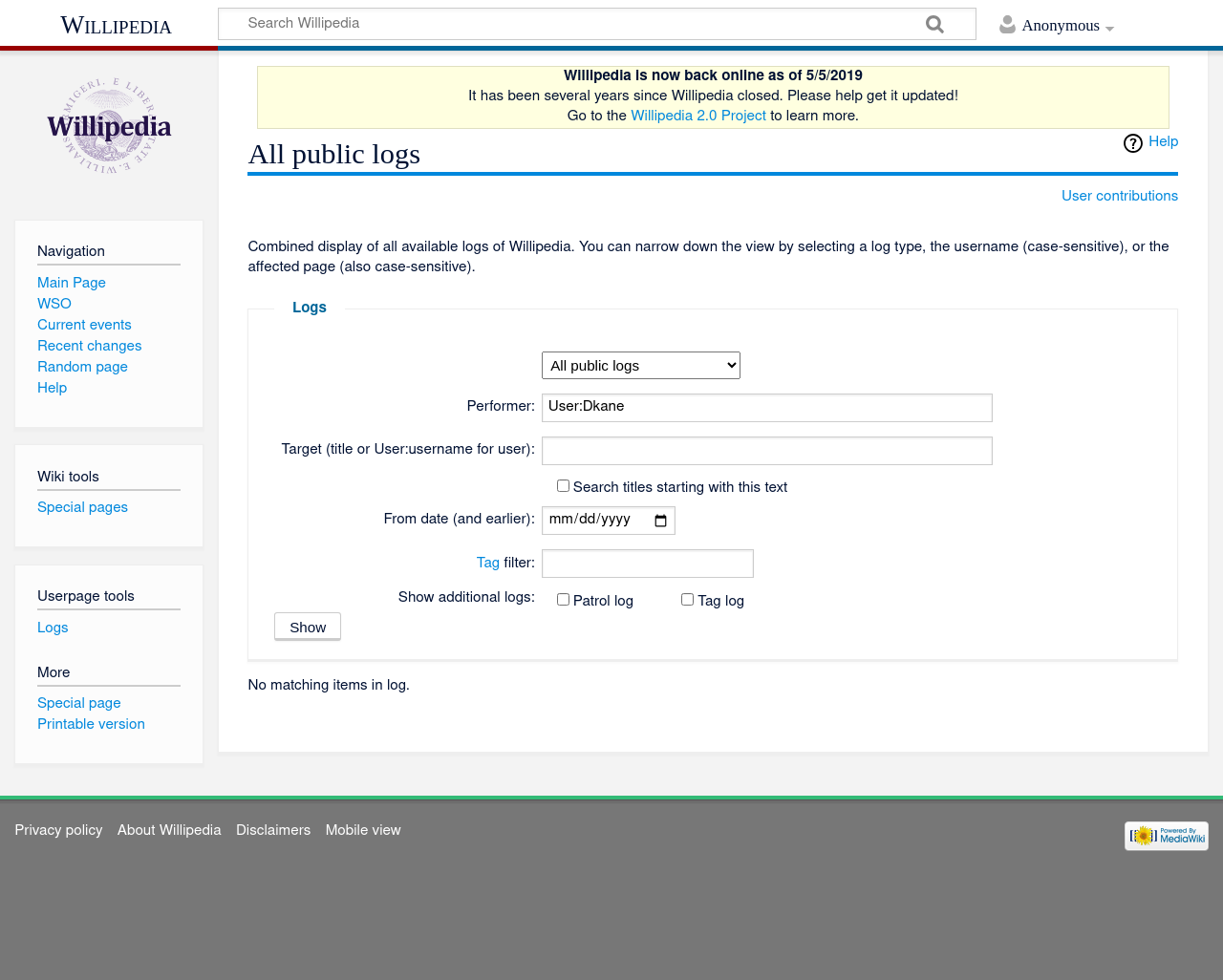Based on the image, provide a detailed response to the question:
What is the purpose of the 'User contributions' link?

The 'User contributions' link is located under the 'Page actions' navigation menu, and it is likely that clicking this link will take the user to a page that displays their own contributions to the wiki. This suggests that the link is intended to help users track their own activity on the site.